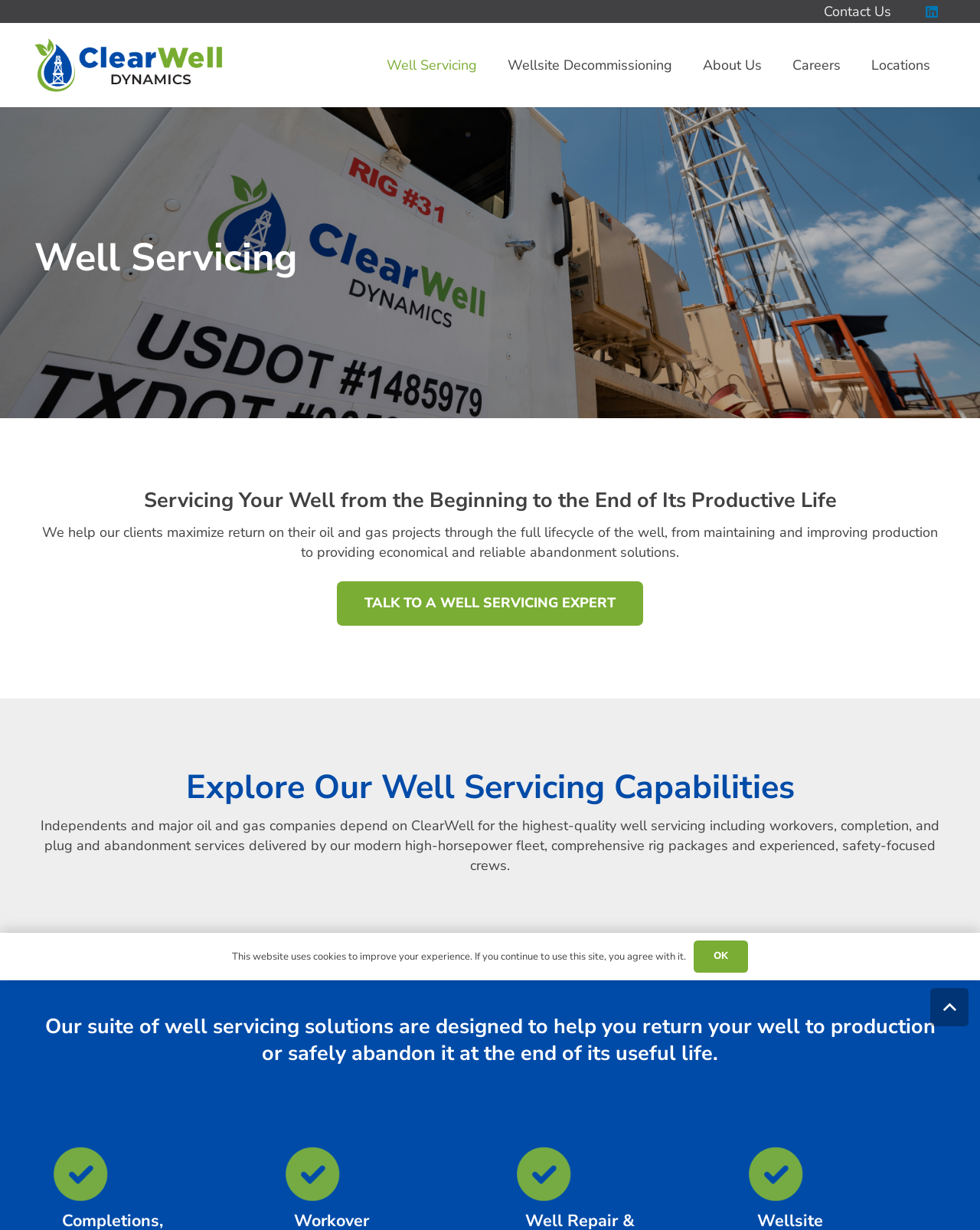Locate the bounding box coordinates of the element to click to perform the following action: 'Go back to top'. The coordinates should be given as four float values between 0 and 1, in the form of [left, top, right, bottom].

[0.949, 0.803, 0.988, 0.834]